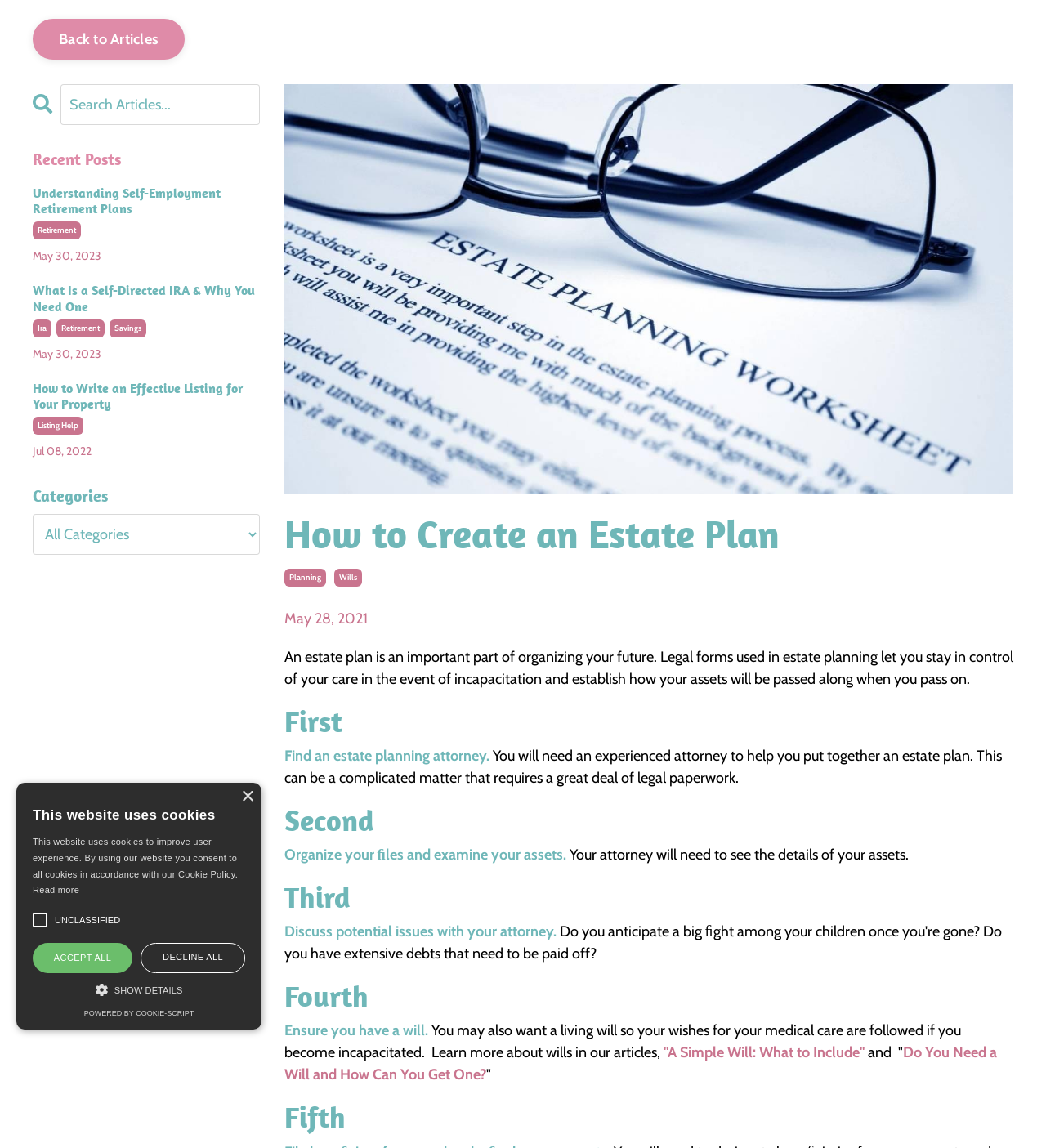What is the category of the article 'Understanding Self-Employment Retirement Plans'?
Using the image as a reference, give a one-word or short phrase answer.

Retirement